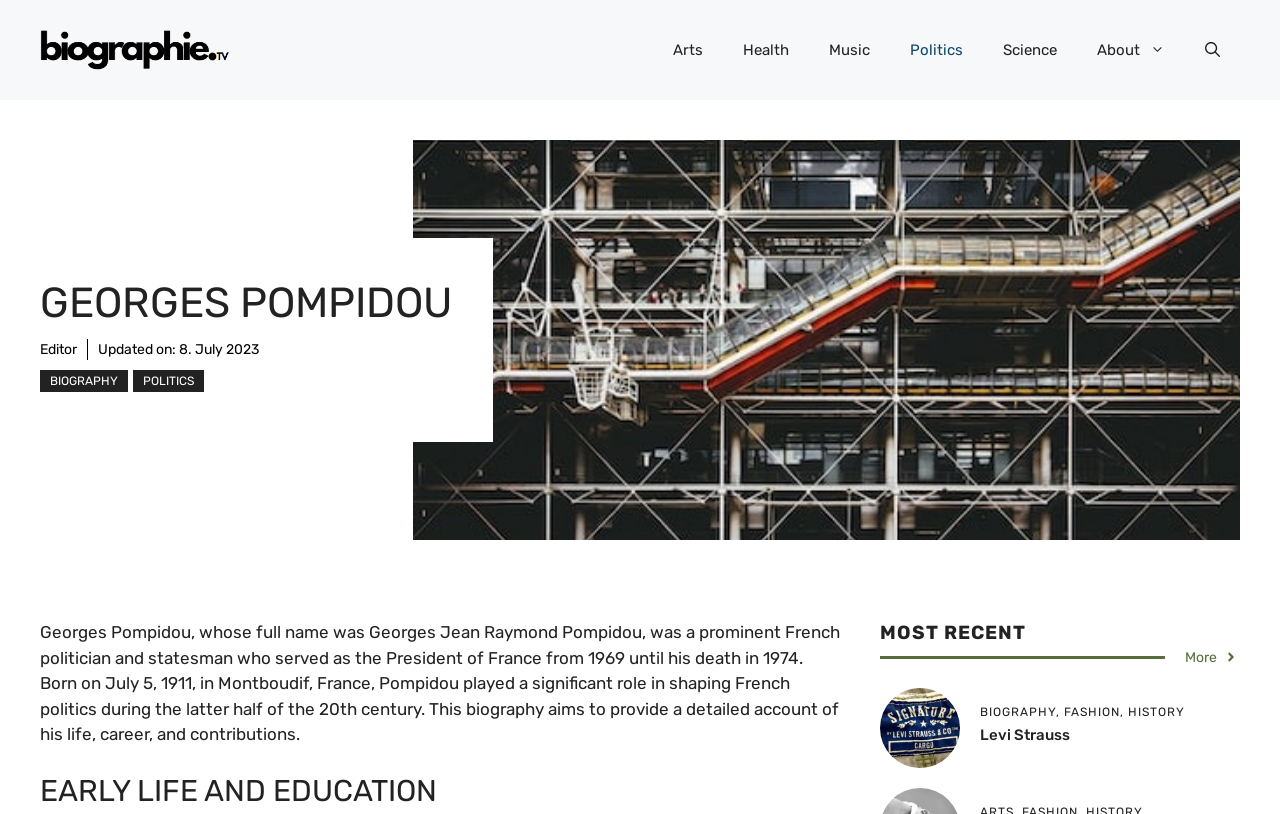Please find the bounding box coordinates of the section that needs to be clicked to achieve this instruction: "Click on the 'Biographie TV' link".

[0.031, 0.047, 0.18, 0.072]